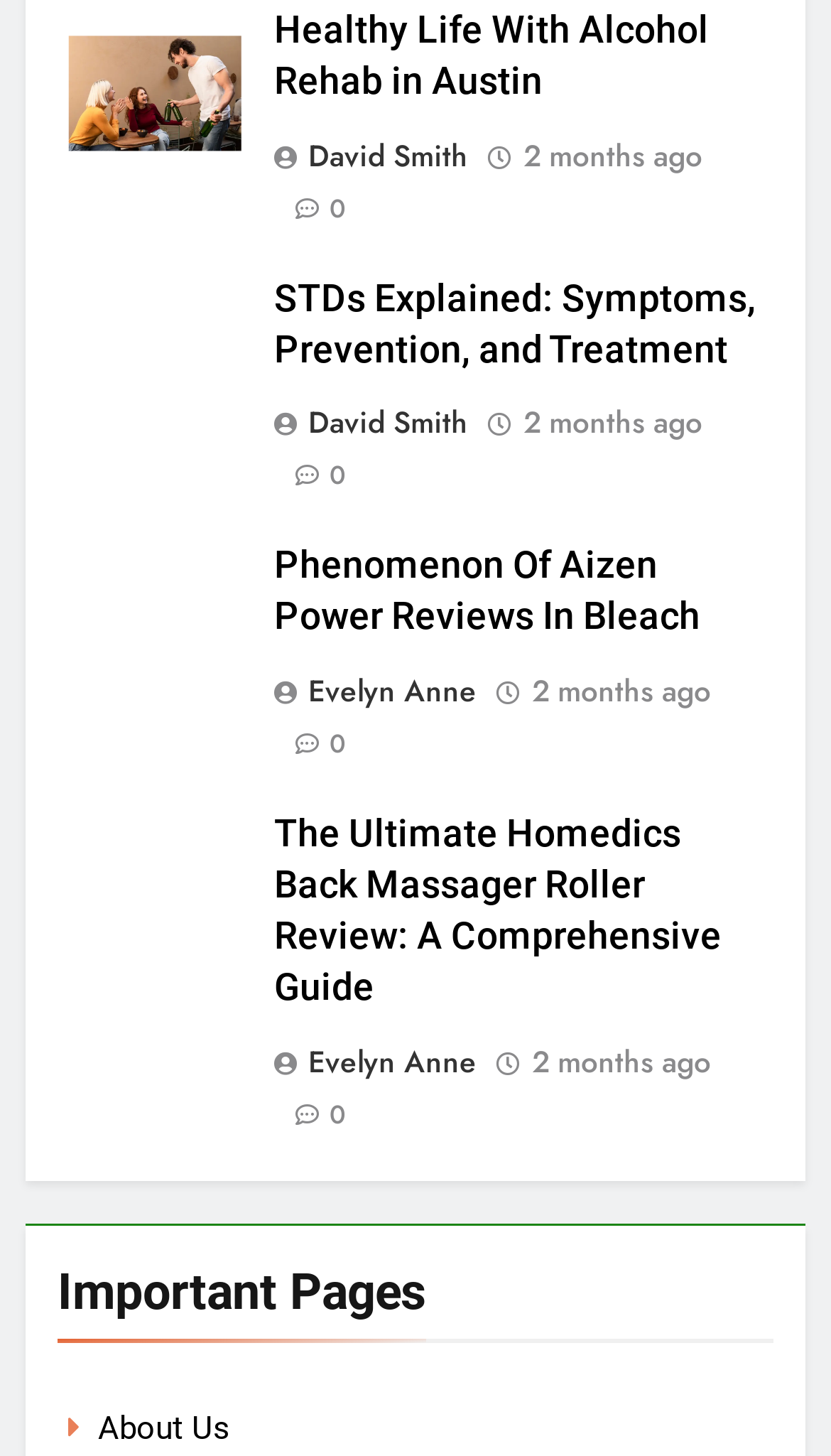Determine the bounding box coordinates of the element's region needed to click to follow the instruction: "View article about STDs Explained". Provide these coordinates as four float numbers between 0 and 1, formatted as [left, top, right, bottom].

[0.329, 0.188, 0.918, 0.258]